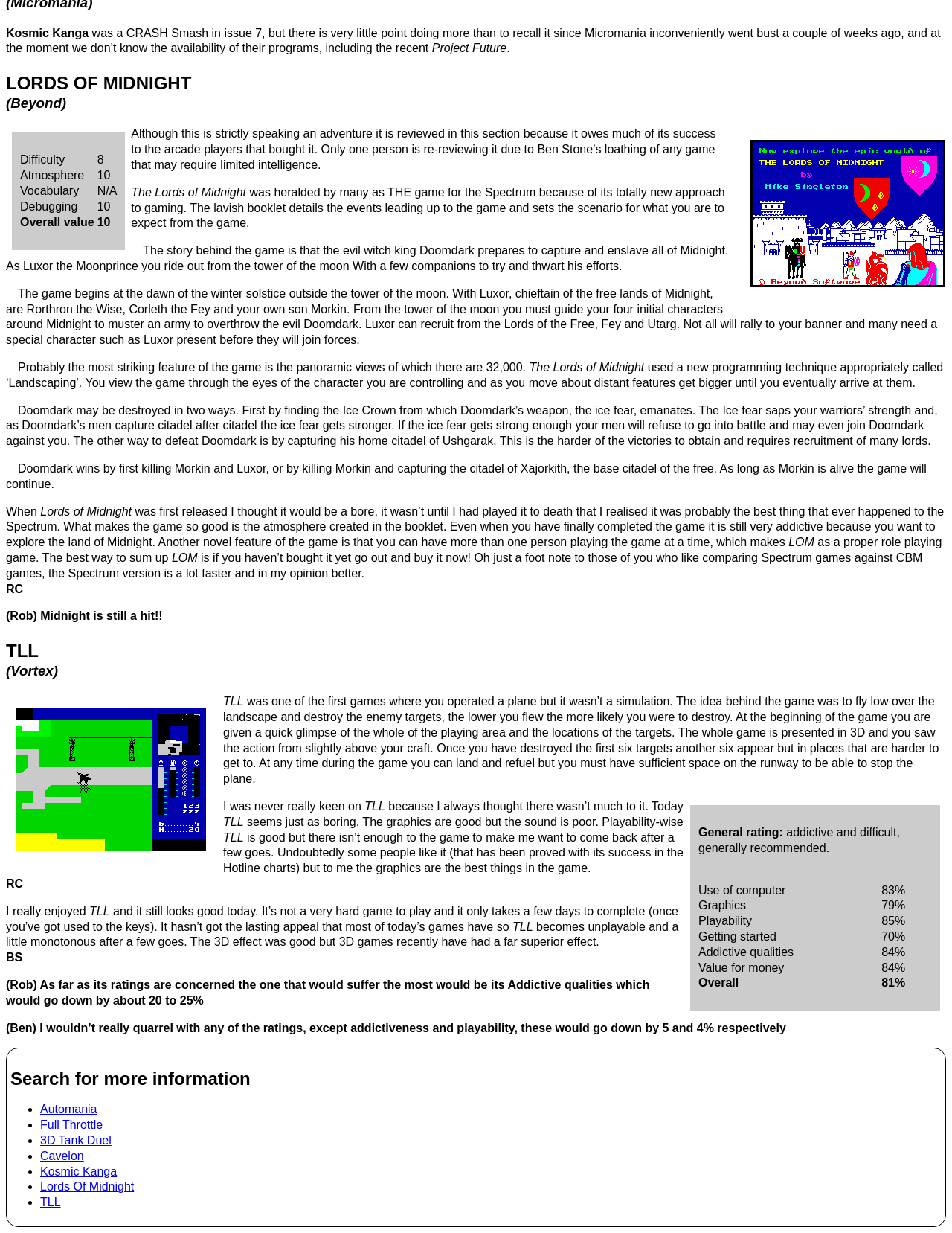What is the rating for 'Addictive qualities' of the game 'TLL'?
Using the information presented in the image, please offer a detailed response to the question.

I looked at the table with ratings for 'TLL' and found the row with 'Addictive qualities' and saw that the rating is 70%.